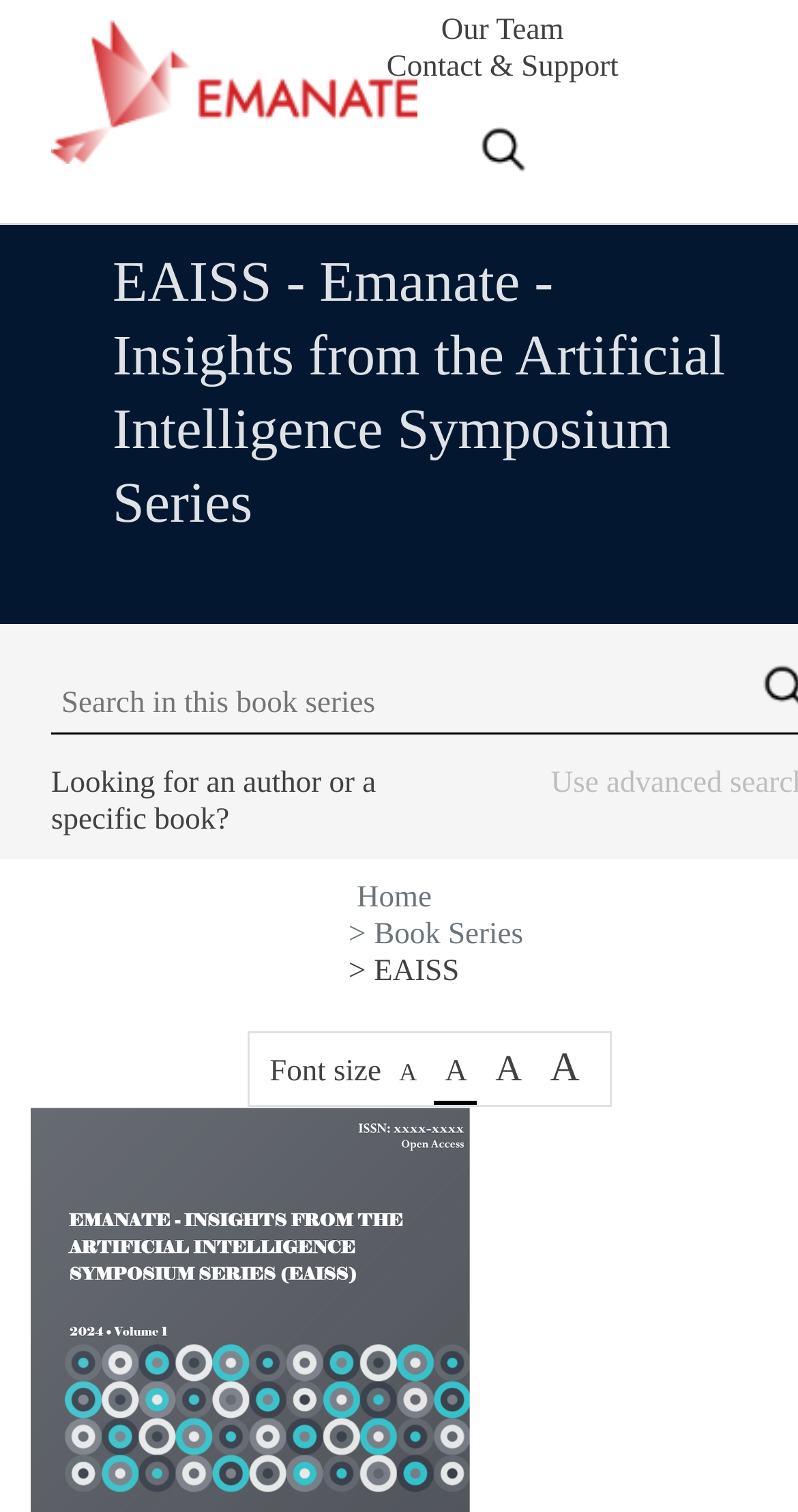Identify the bounding box for the UI element described as: "Our Team". Ensure the coordinates are four float numbers between 0 and 1, formatted as [left, top, right, bottom].

[0.553, 0.009, 0.706, 0.031]